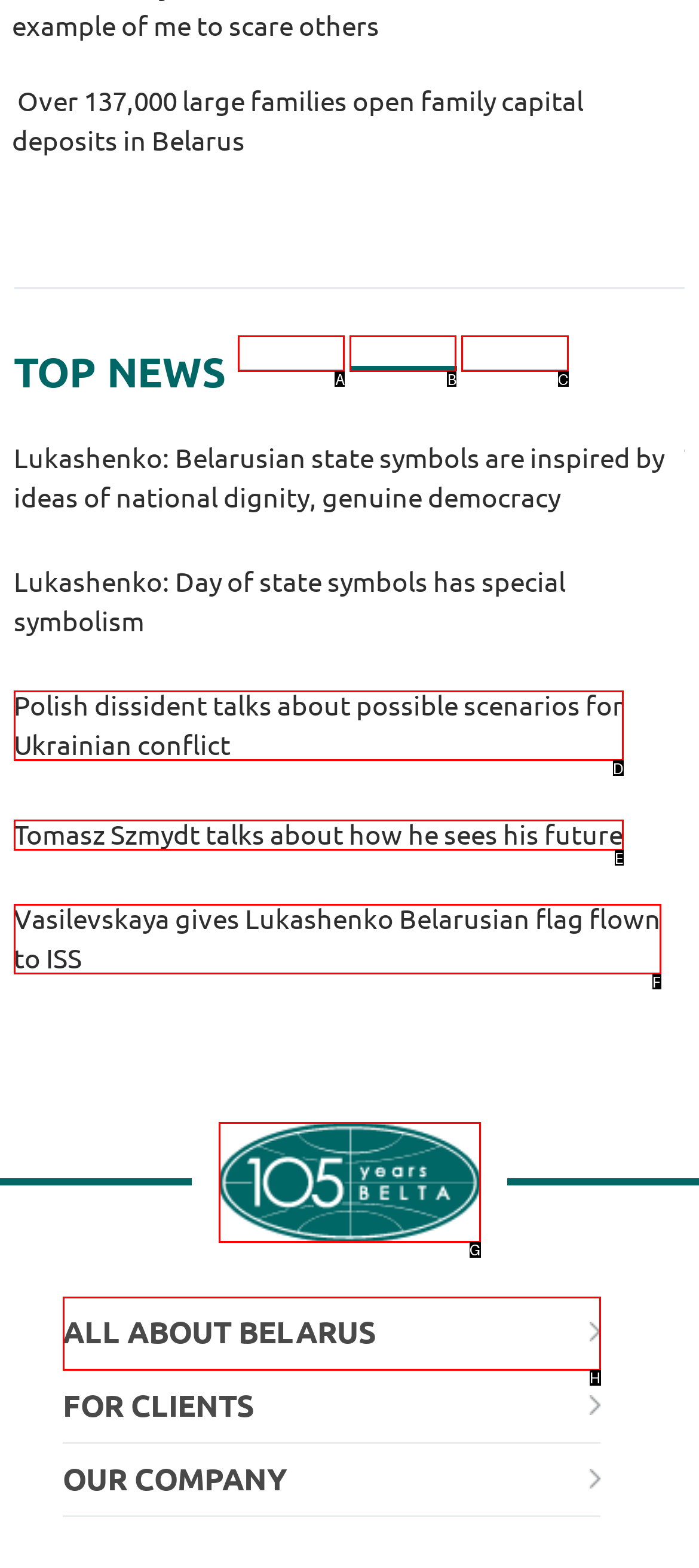Which option should be clicked to execute the task: Explore 'ALL ABOUT BELARUS'?
Reply with the letter of the chosen option.

H